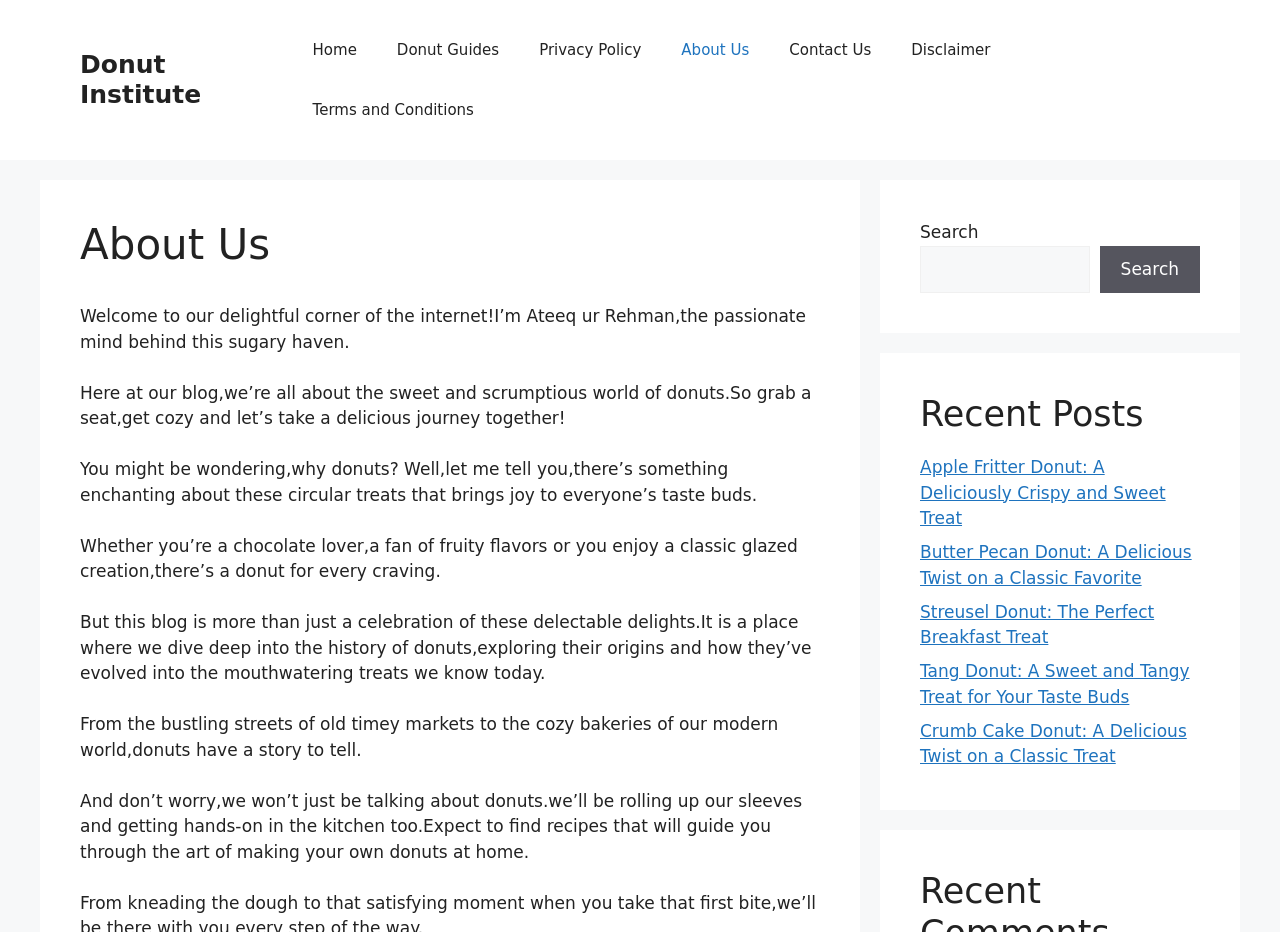Predict the bounding box coordinates of the area that should be clicked to accomplish the following instruction: "Explore the 'Donut Guides' section". The bounding box coordinates should consist of four float numbers between 0 and 1, i.e., [left, top, right, bottom].

[0.294, 0.021, 0.406, 0.086]